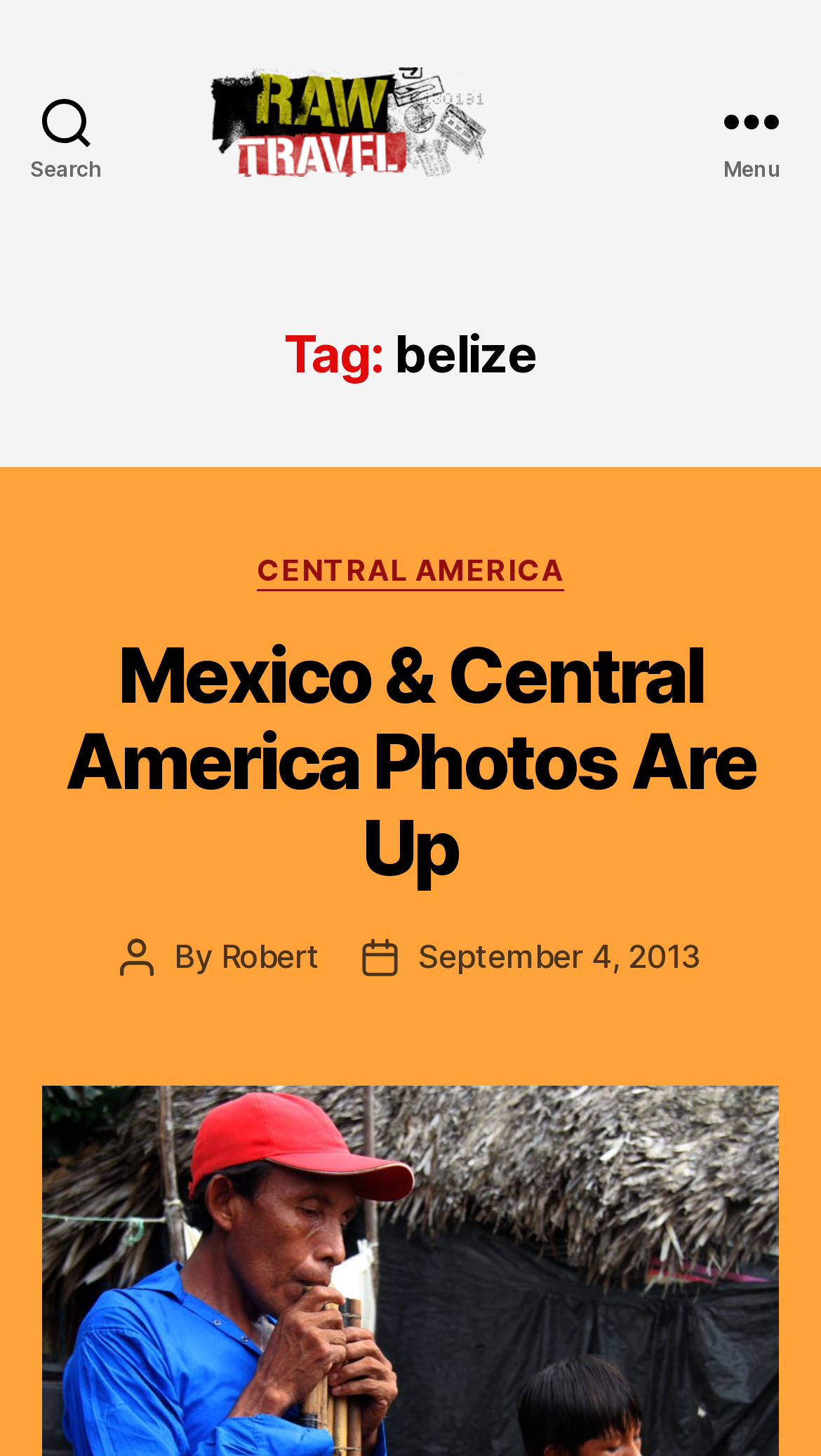Describe every aspect of the webpage comprehensively.

The webpage is about Raw Travel TV Blog, specifically focused on Belize. At the top left, there is a search button. Next to it, on the top center, is a link and an image with the text "Raw Travel TV Blog". On the top right, there is a menu button.

Below the top section, there is a header with a heading that reads "Tag: belize". Underneath, there is another section with a heading that says "Categories" and a link to "CENTRAL AMERICA". 

The main content of the page is an article titled "Mexico & Central America Photos Are Up", which has a link to the same title. The article has information about the post author, "Robert", and the post date, "September 4, 2013".